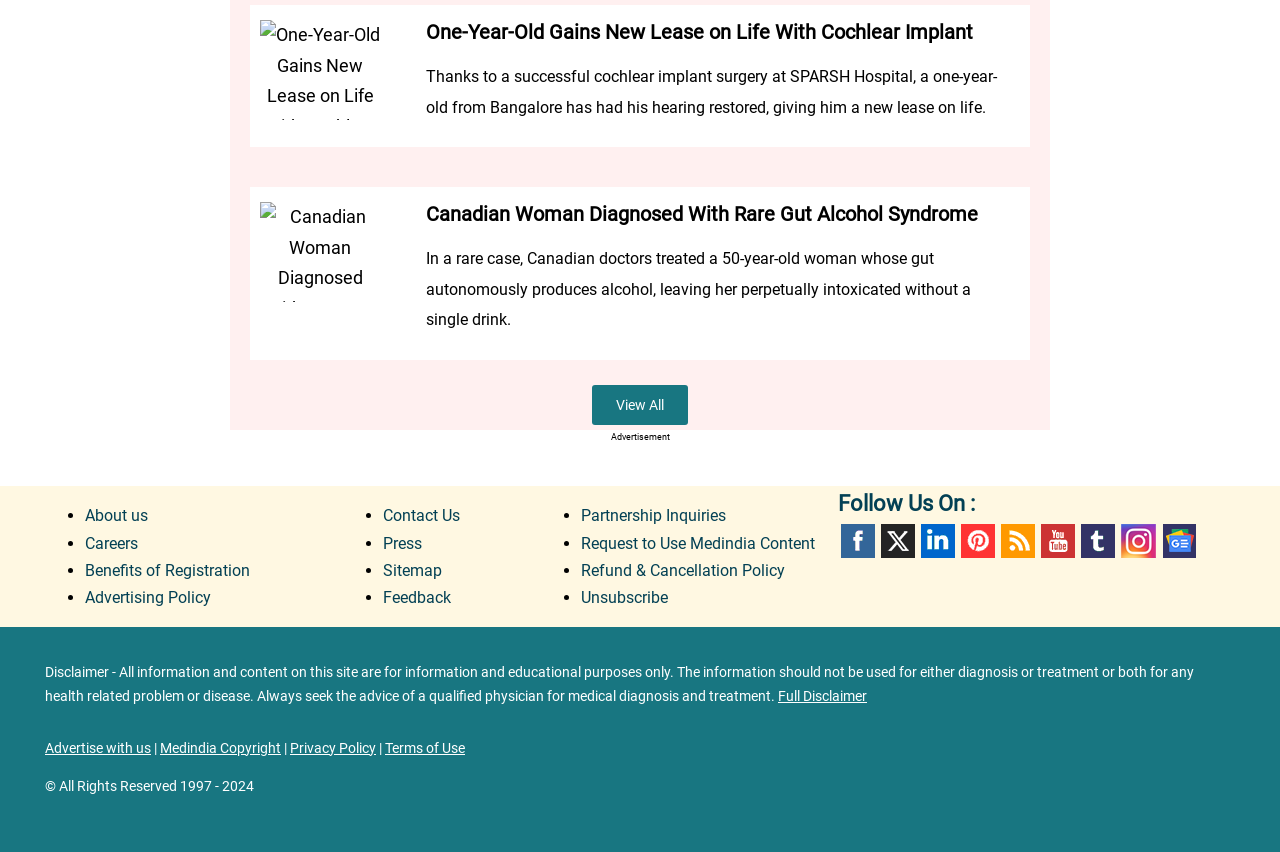Given the element description Refund & Cancellation Policy, predict the bounding box coordinates for the UI element in the webpage screenshot. The format should be (top-left x, top-left y, bottom-right x, bottom-right y), and the values should be between 0 and 1.

[0.454, 0.658, 0.613, 0.68]